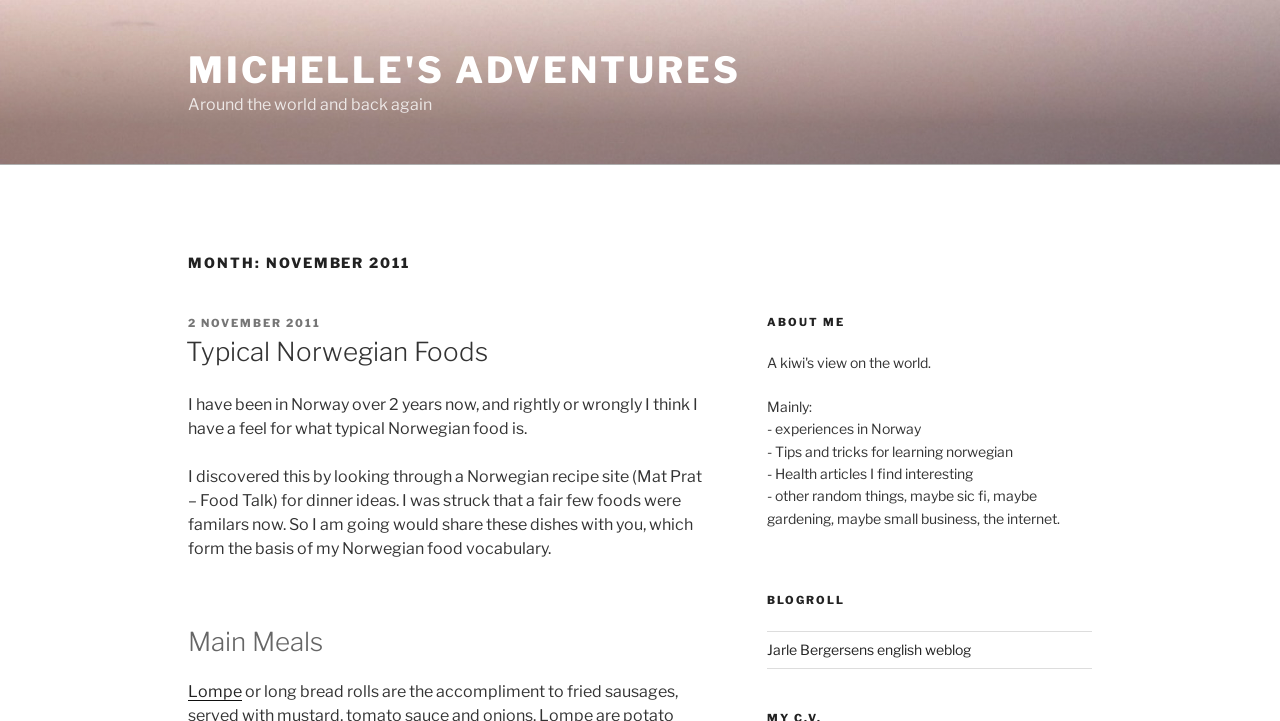What is the date of the post?
Look at the image and answer with only one word or phrase.

2 NOVEMBER 2011